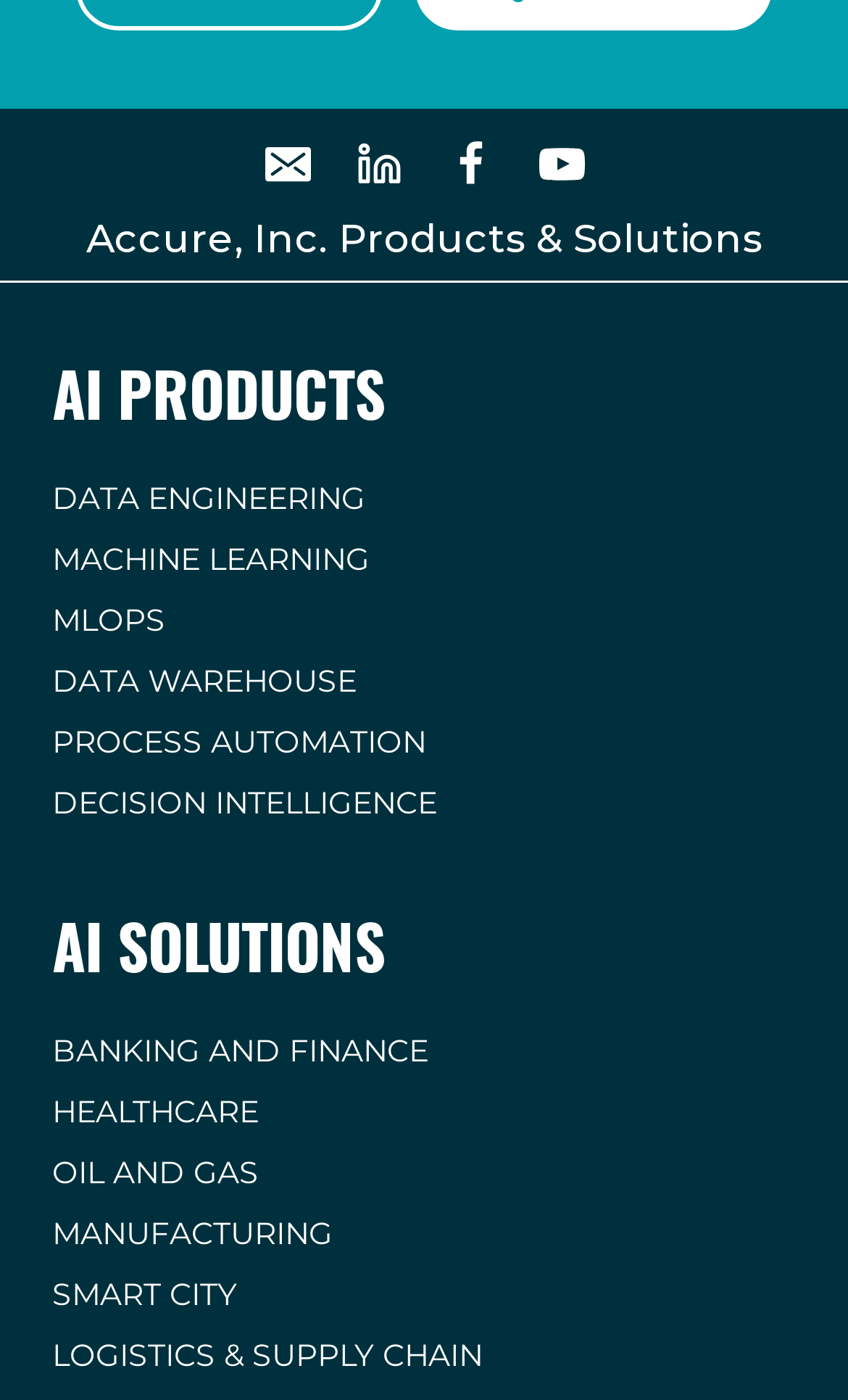Please provide the bounding box coordinates for the element that needs to be clicked to perform the following instruction: "Explore AI Products". The coordinates should be given as four float numbers between 0 and 1, i.e., [left, top, right, bottom].

[0.062, 0.248, 0.938, 0.314]